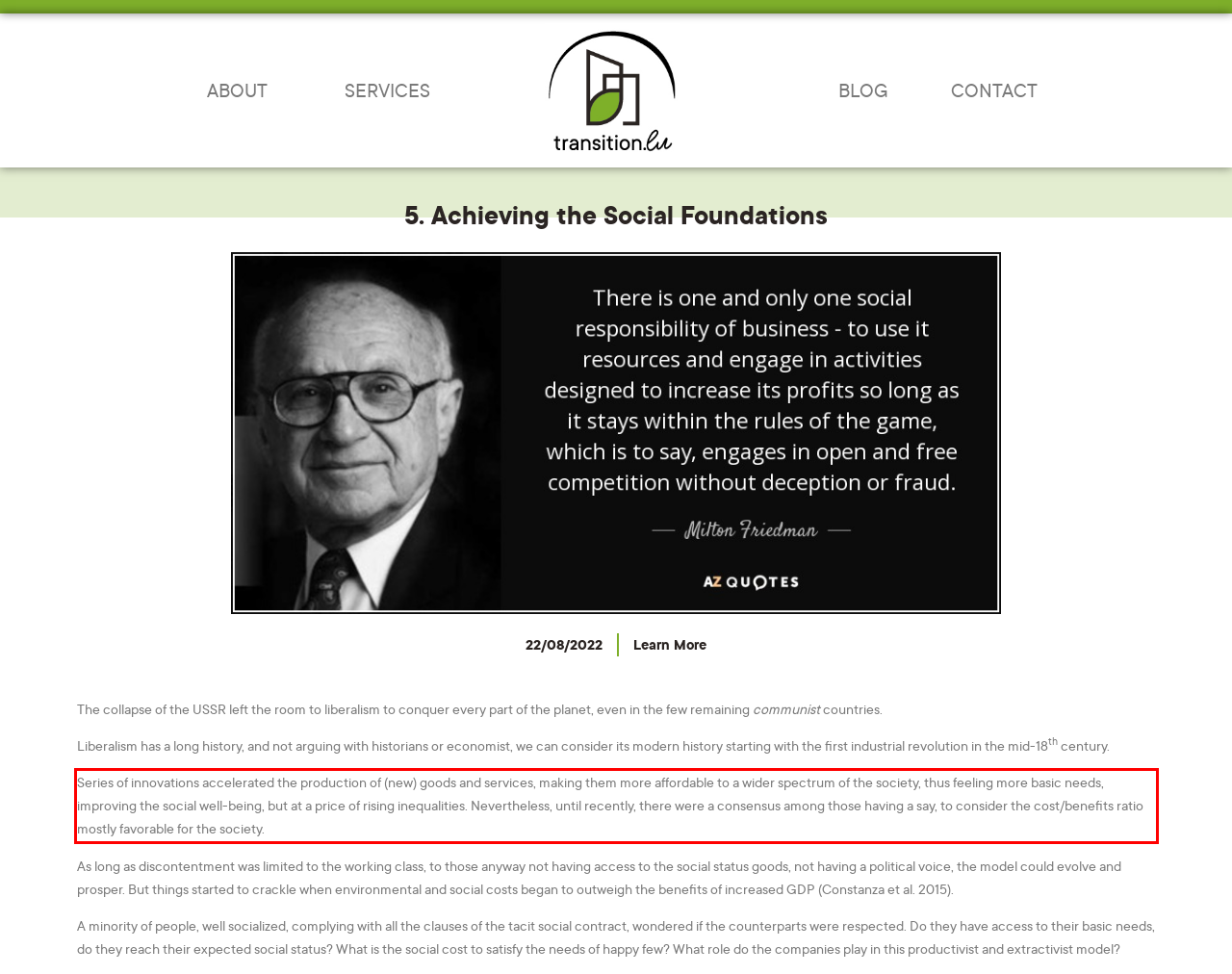Given a screenshot of a webpage with a red bounding box, please identify and retrieve the text inside the red rectangle.

Series of innovations accelerated the production of (new) goods and services, making them more affordable to a wider spectrum of the society, thus feeling more basic needs, improving the social well-being, but at a price of rising inequalities. Nevertheless, until recently, there were a consensus among those having a say, to consider the cost/benefits ratio mostly favorable for the society.